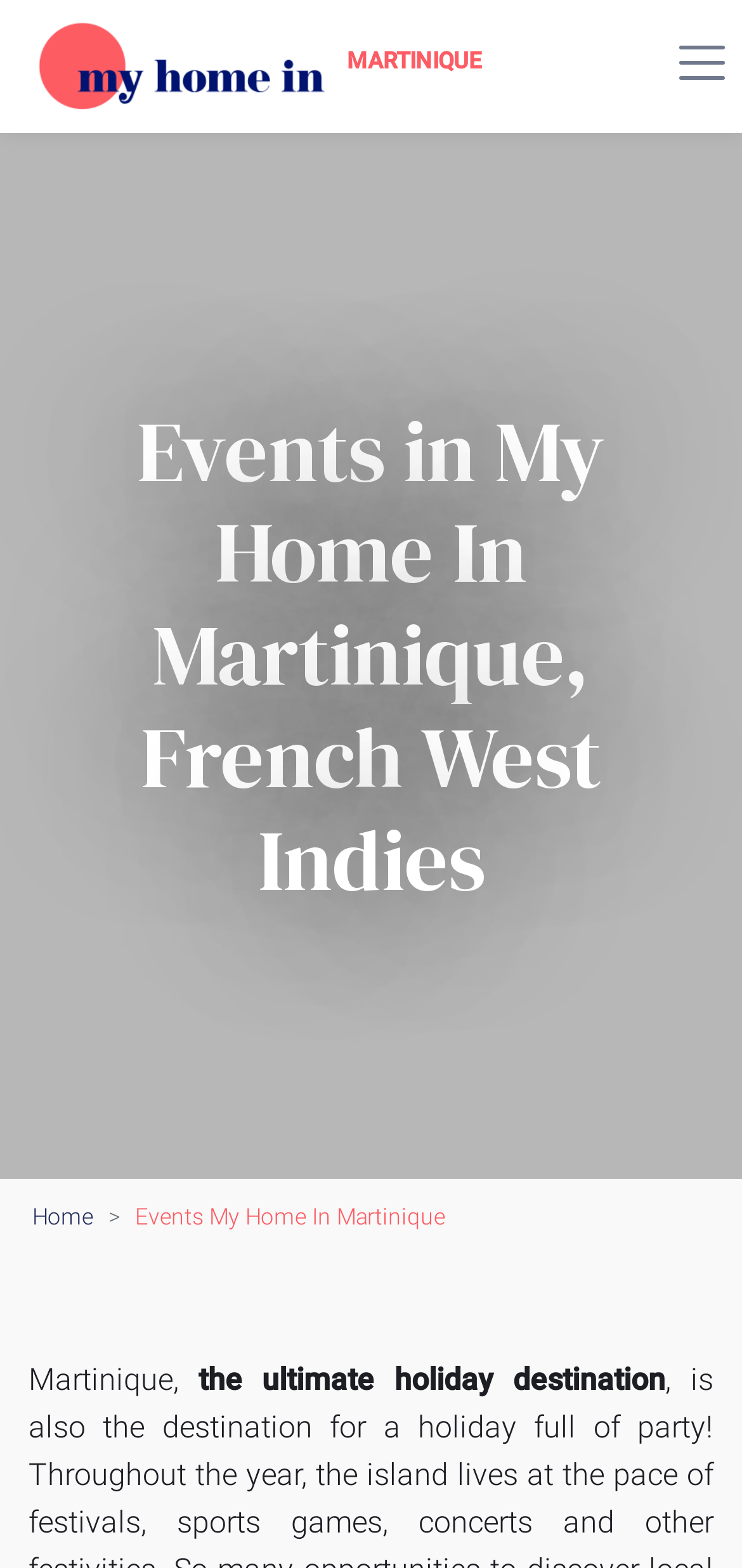Find the bounding box of the web element that fits this description: "Martinique".

[0.0, 0.0, 0.65, 0.08]